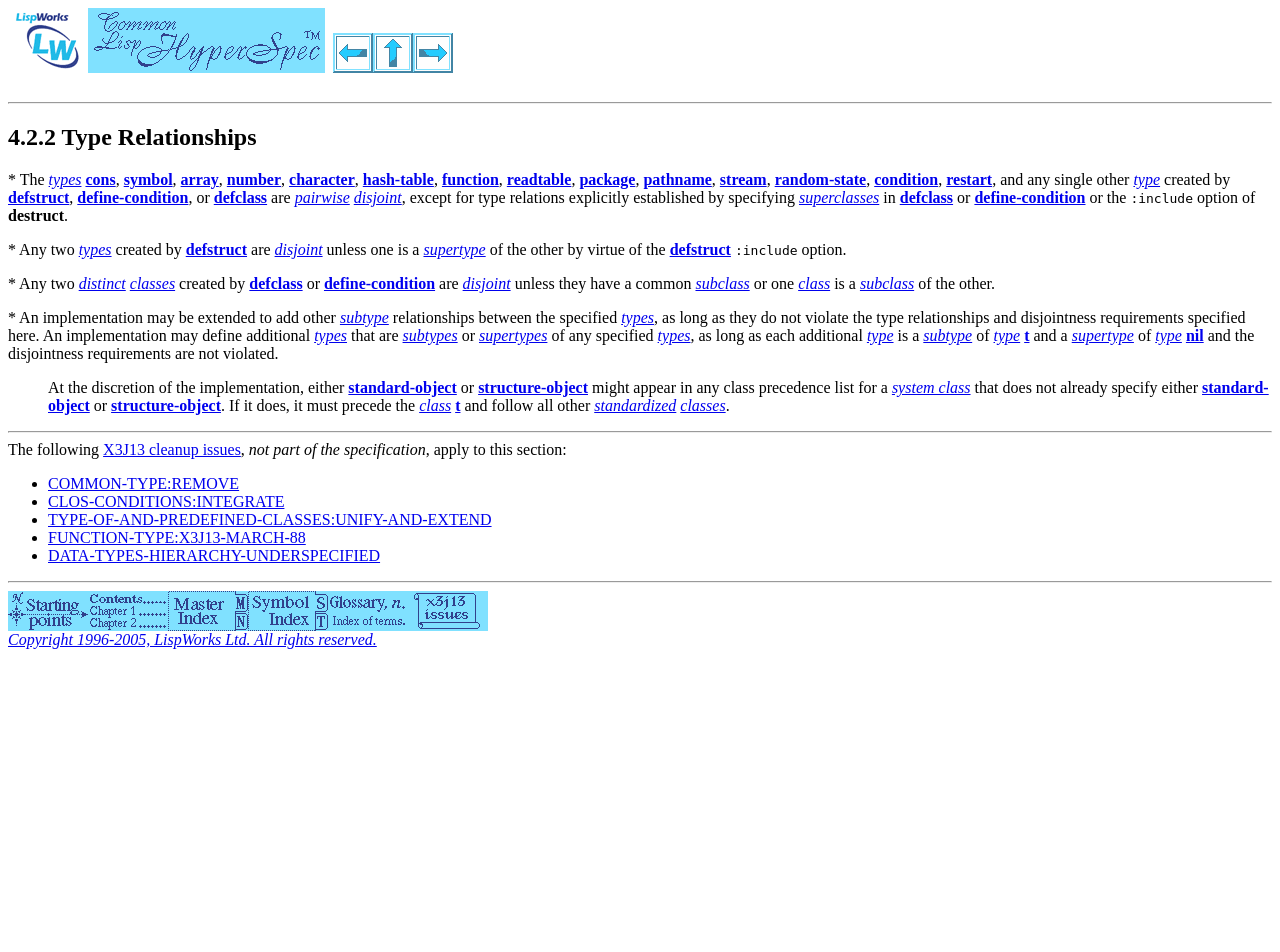Illustrate the webpage with a detailed description.

The webpage is titled "CLHS: Section 4.2.2" and has a heading that reads "[LISPWORKS][Common Lisp HyperSpec (TM)] [Previous][Up][Next]" at the top. Below this heading, there is a horizontal separator line. 

The main content of the page is divided into three sections, each with a description list term. The first section has a heading "4.2.2 Type Relationships" and describes the relationships between various types, including cons, symbol, array, number, character, hash-table, function, readtable, package, pathname, stream, random-state, condition, and restart. These types are listed in a comma-separated list, with some types having additional descriptions.

The second section describes the pairwise disjointness of types created by defstruct, define-condition, or defclass, unless one is a supertype of the other. This section also mentions the :include option.

The third section describes the relationships between distinct classes created by defclass or define-condition.

Throughout the page, there are several links to other sections or definitions, including types, cons, symbol, array, number, character, hash-table, function, readtable, package, pathname, stream, random-state, condition, restart, defstruct, define-condition, defclass, superclasses, and supertype. There are also several images, including icons for LISPWORKS and Common Lisp HyperSpec (TM), as well as icons for Previous, Up, and Next navigation.